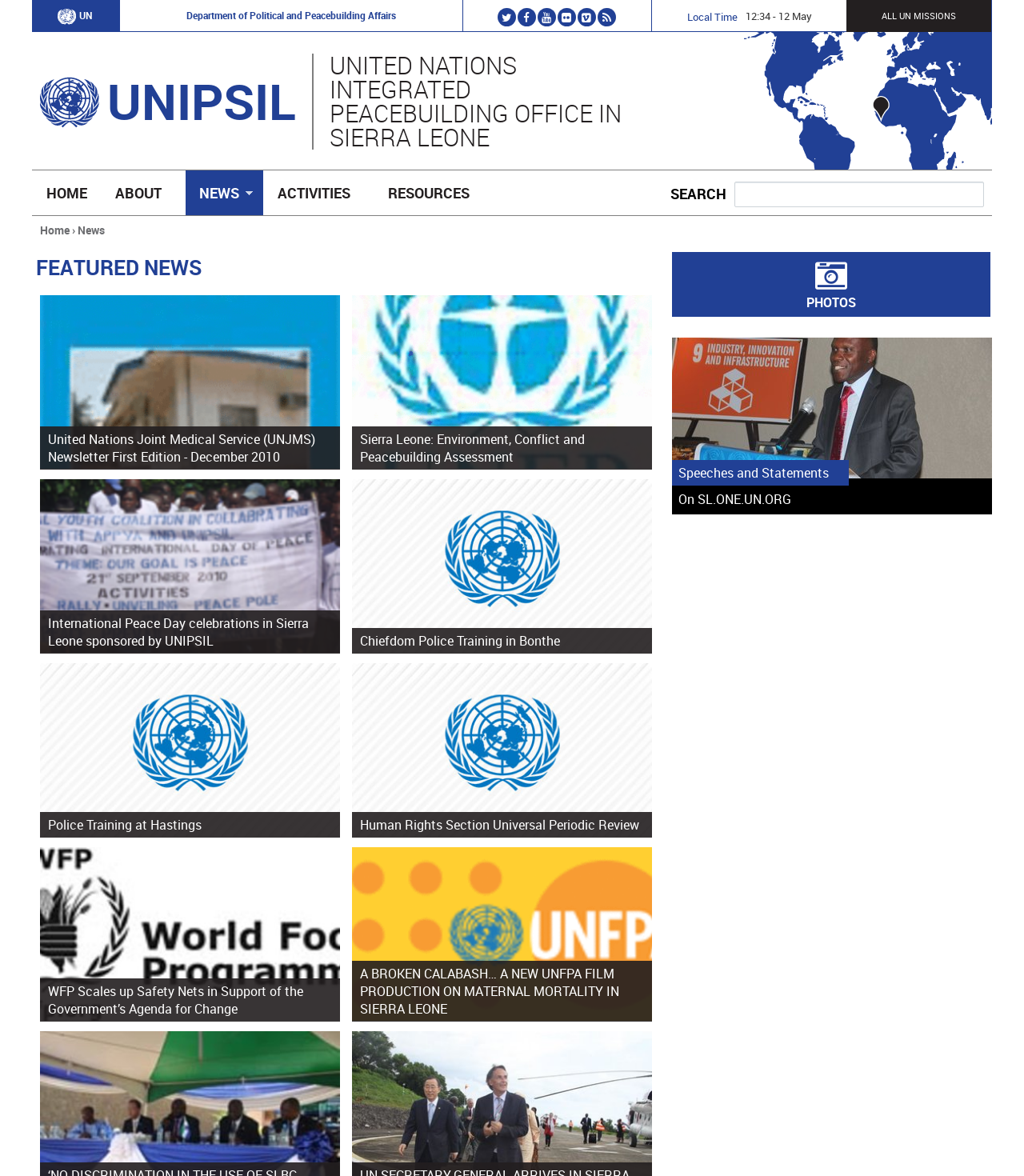Give a detailed account of the webpage.

The webpage is a news page from the United Nations Integrated Peacebuilding Office in Sierra Leone (UNIPSIL). At the top, there is a navigation menu with links to "Home", "About", "News", "Activities", and "Resources". Below this menu, there is a search bar with a heading "SEARCH" and a button to submit the search query.

On the left side, there is a section with links to social media platforms, including Twitter, Facebook, YouTube, Flickr, and Vimeo, as well as a link to subscribe to the RSS feed. Below this section, there is a heading "Local Time" and a link to "ALL UN MISSIONS".

The main content of the page is a list of featured news articles, each with a heading, a brief summary, and a date. There are 8 news articles in total, with images accompanying some of them. The articles are arranged in a grid layout, with two columns and four rows.

At the bottom of the page, there are links to "PHOTOS" and "Speeches and Statements", as well as a link to "On SL.ONE.UN.ORG". There is also a heading "Pages" with no visible links or content below it.

Overall, the webpage has a clean and organized layout, with clear headings and concise text. The use of images and icons adds visual interest to the page.